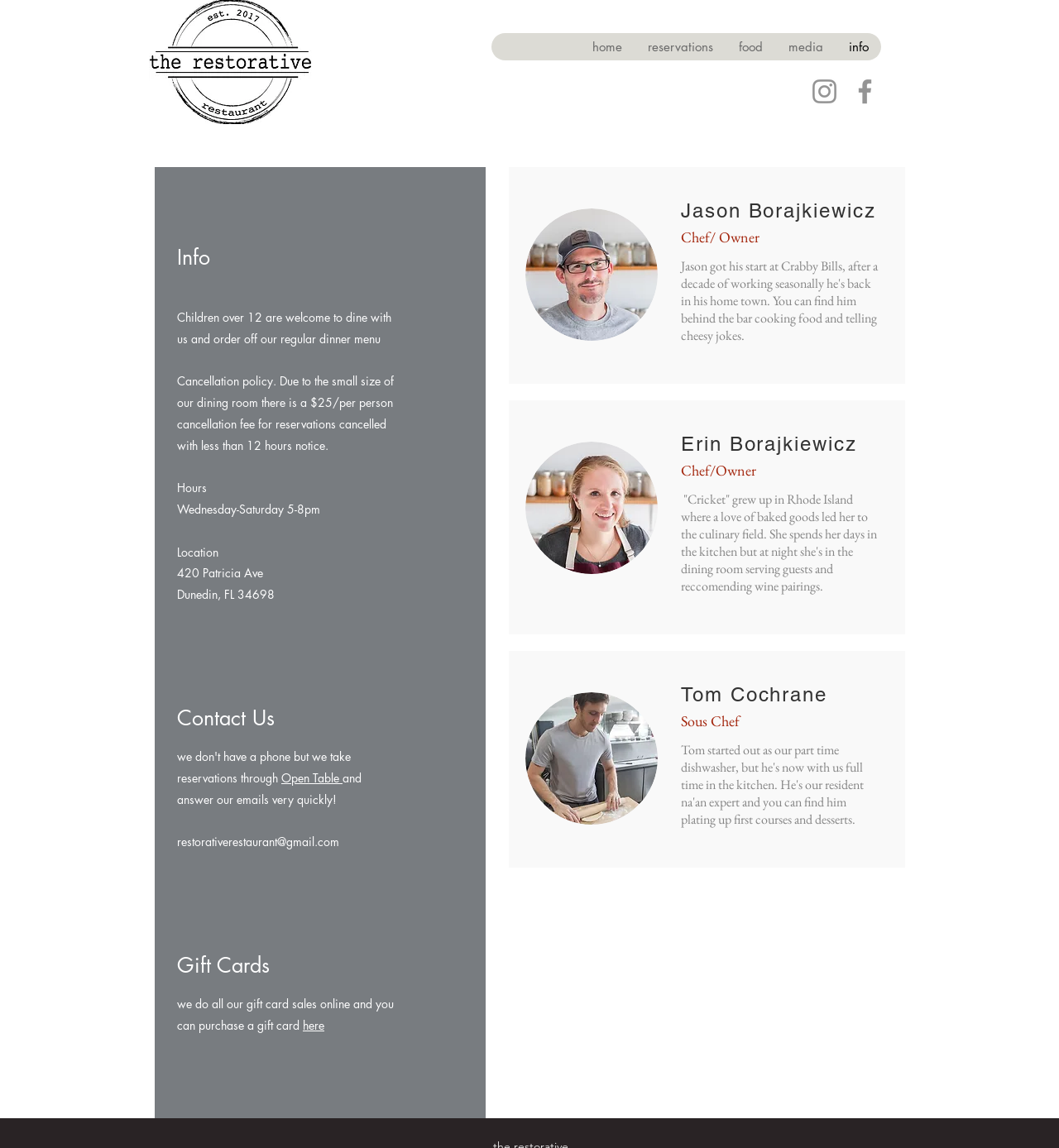Please look at the image and answer the question with a detailed explanation: What is the cancellation policy?

The cancellation policy is stated in the 'Info' section of the page, which mentions that there is a $25 per person cancellation fee for reservations cancelled with less than 12 hours notice.